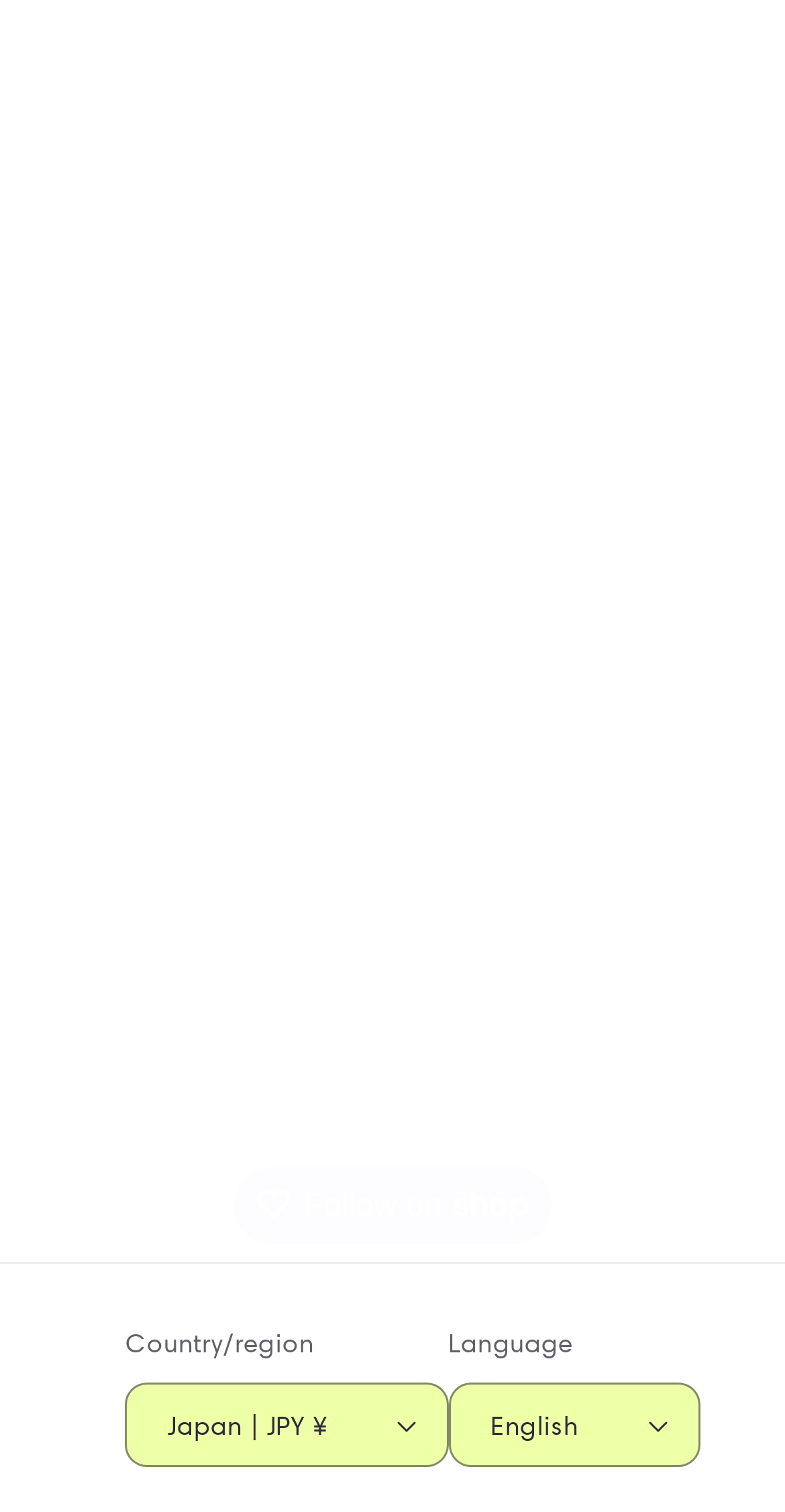Carefully examine the image and provide an in-depth answer to the question: How many buttons are in the footer section?

I counted the number of buttons in the footer section, which are 'Follow on Shop', 'Japan | JPY ¥', and 'English'.